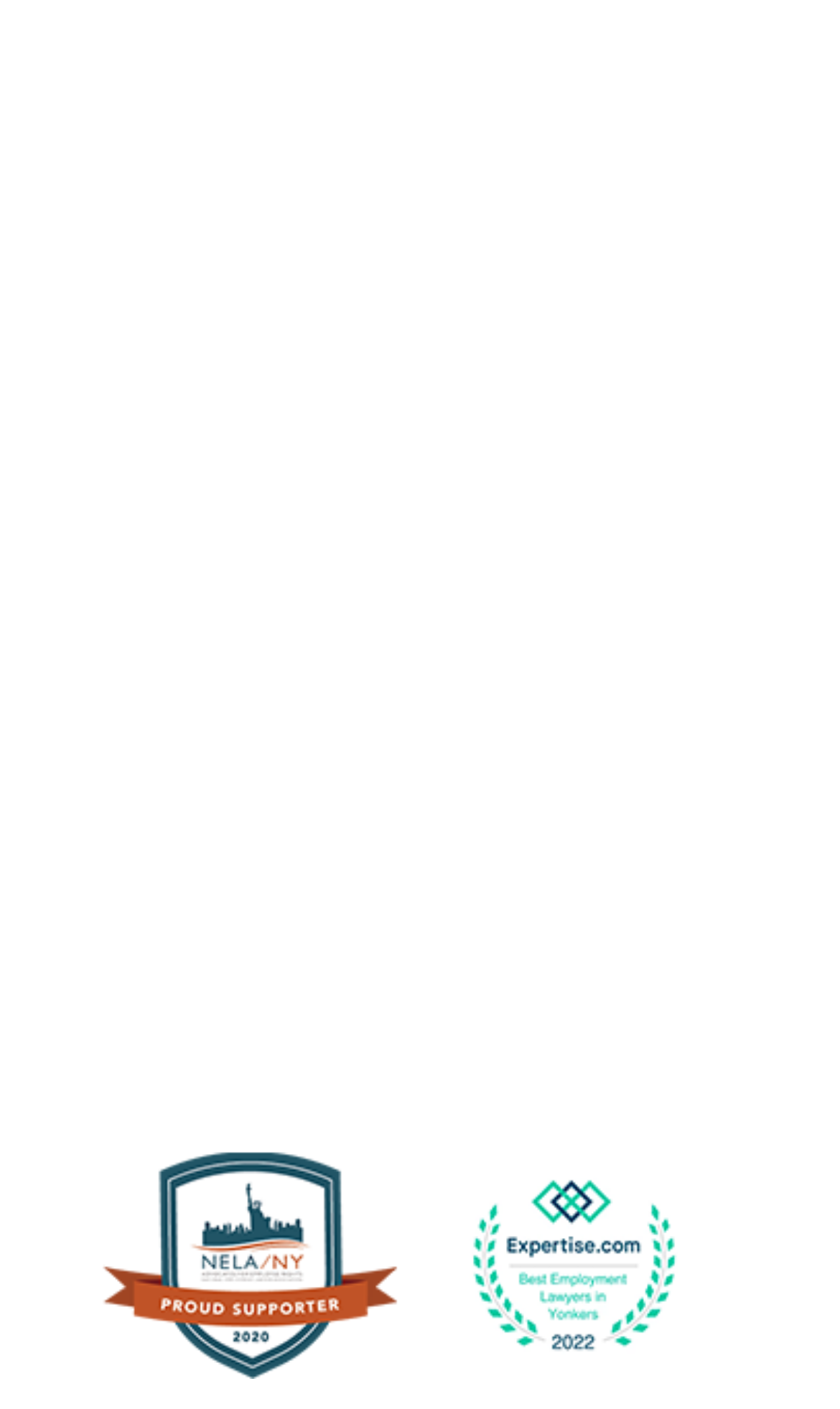What is the phone number of the office? Please answer the question using a single word or phrase based on the image.

718-618-0589